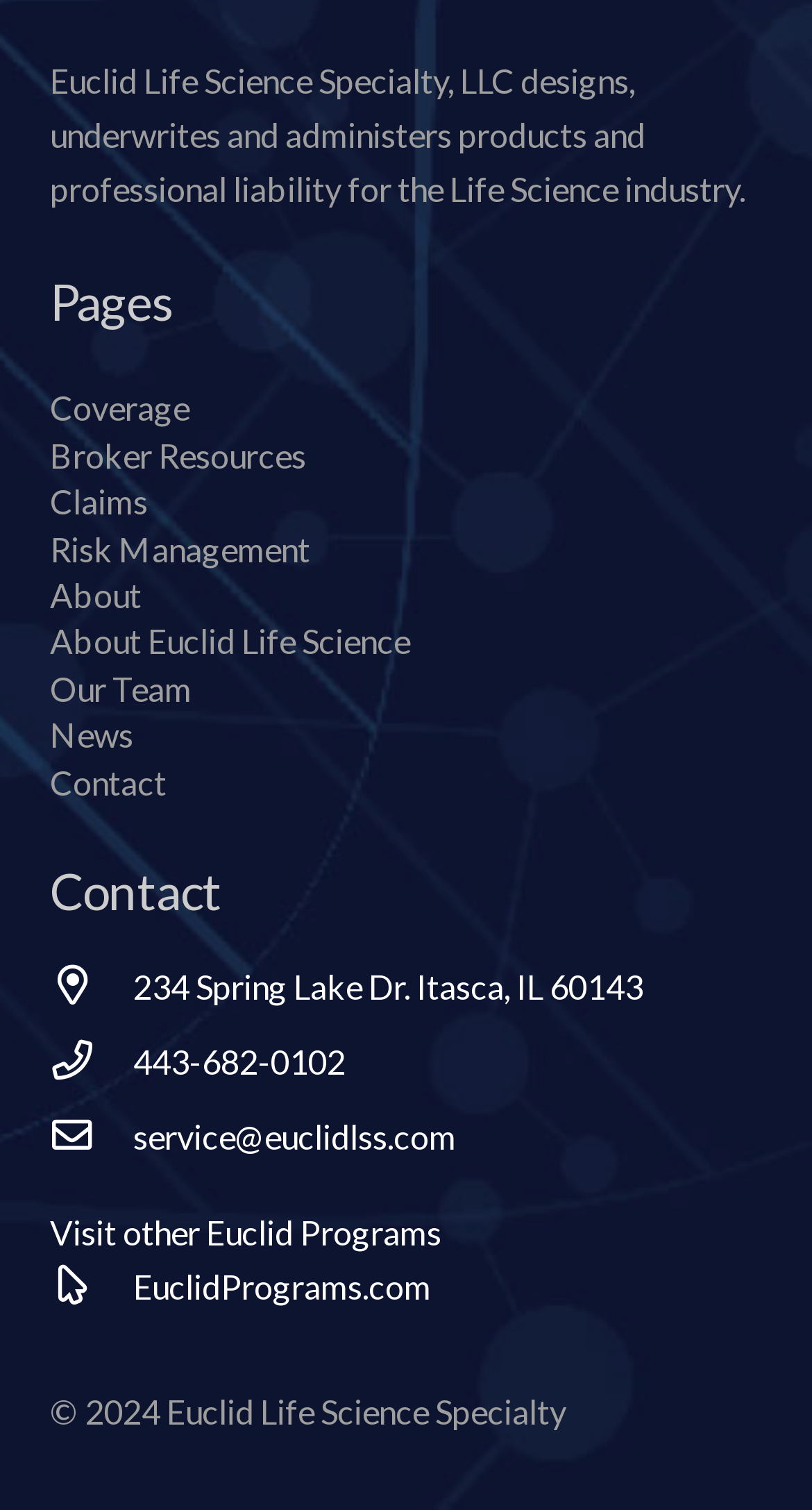Locate the bounding box coordinates of the clickable part needed for the task: "Visit EuclidPrograms.com".

[0.062, 0.834, 0.164, 0.87]